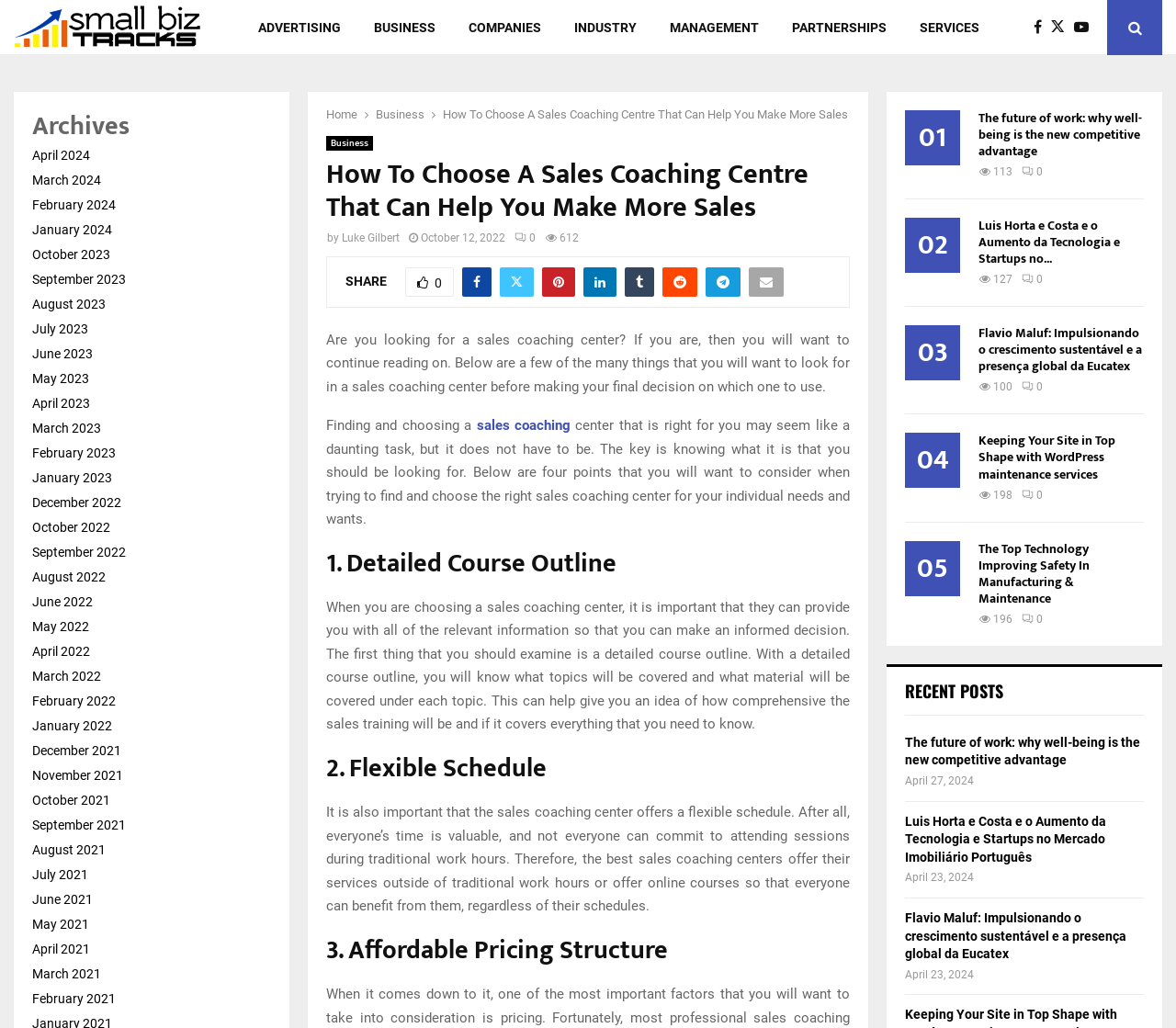What is the date of the blog post?
Refer to the image and give a detailed answer to the question.

The date of the blog post can be found by reading the timestamp 'October 12, 2022' below the title of the blog post.